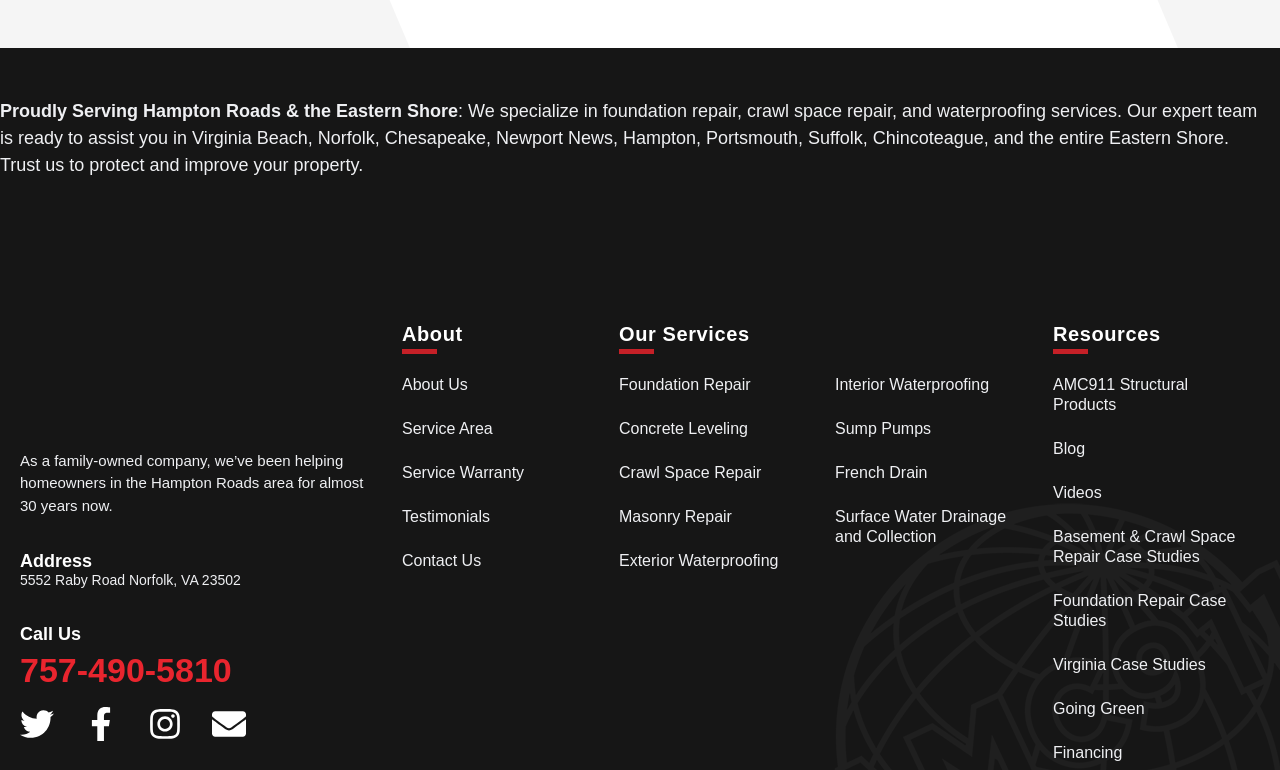Please find the bounding box coordinates of the clickable region needed to complete the following instruction: "Learn about foundation repair". The bounding box coordinates must consist of four float numbers between 0 and 1, i.e., [left, top, right, bottom].

[0.484, 0.479, 0.638, 0.52]